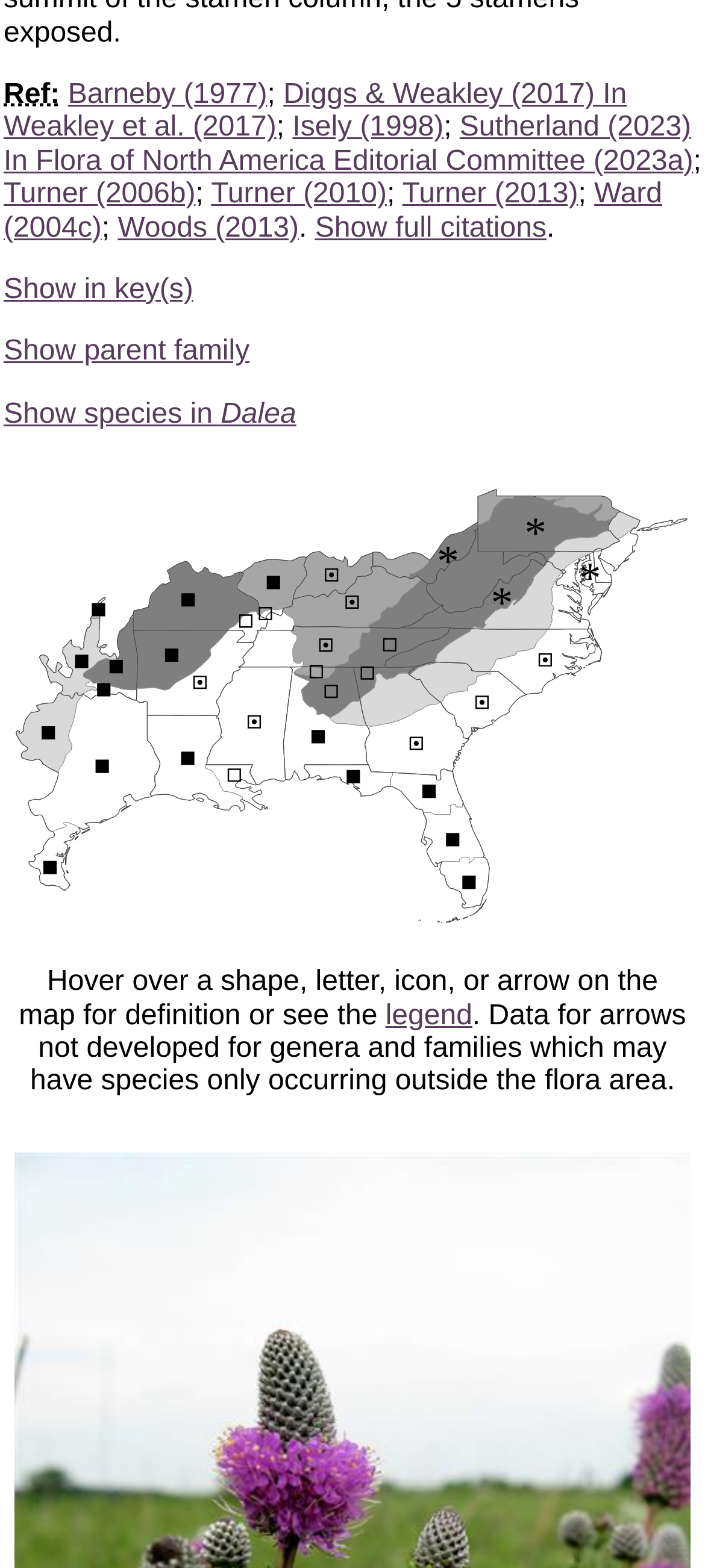Please answer the following question using a single word or phrase: 
How many citations are listed?

9